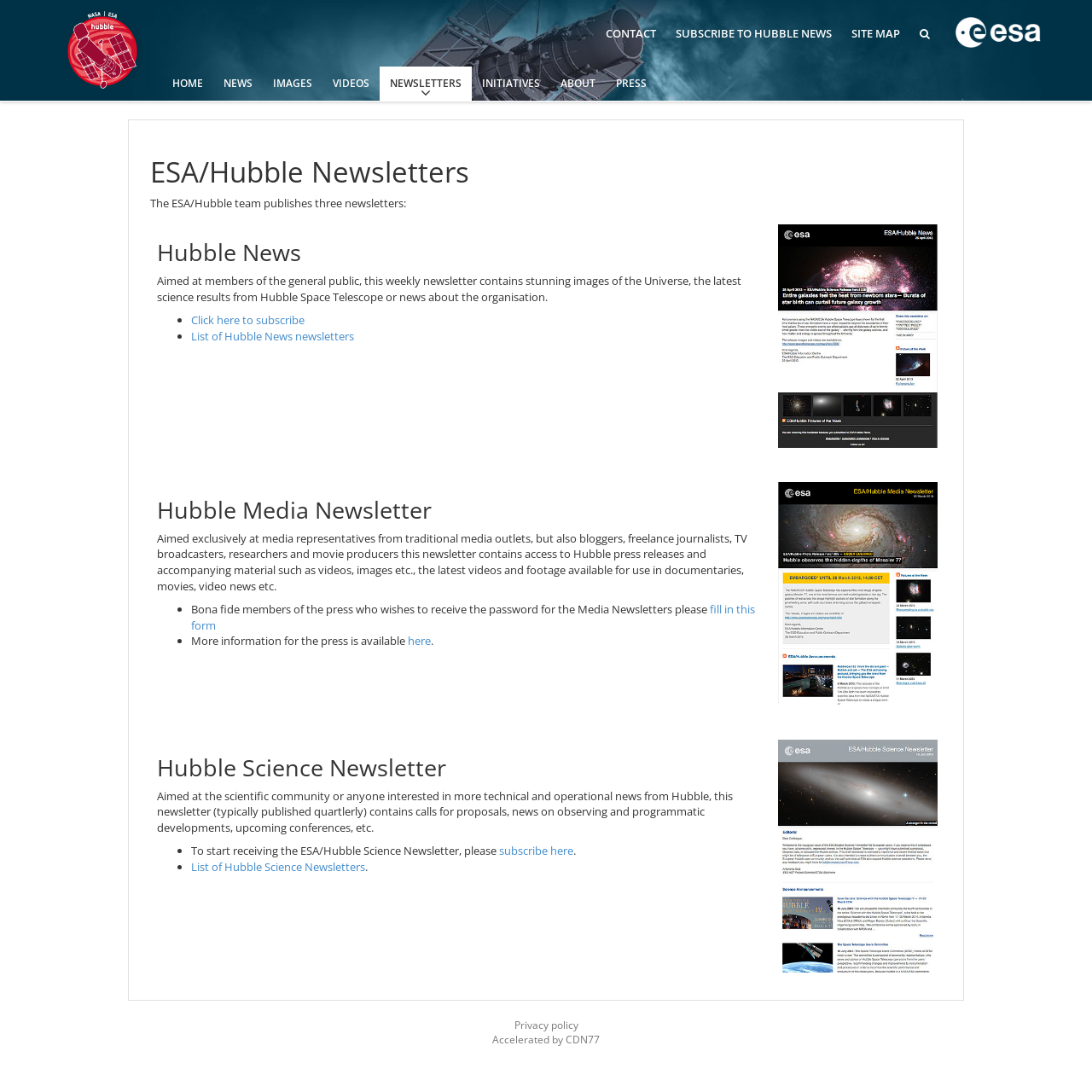Please determine the bounding box coordinates of the element's region to click for the following instruction: "Subscribe to the ESA/Hubble Science Newsletter".

[0.457, 0.772, 0.525, 0.786]